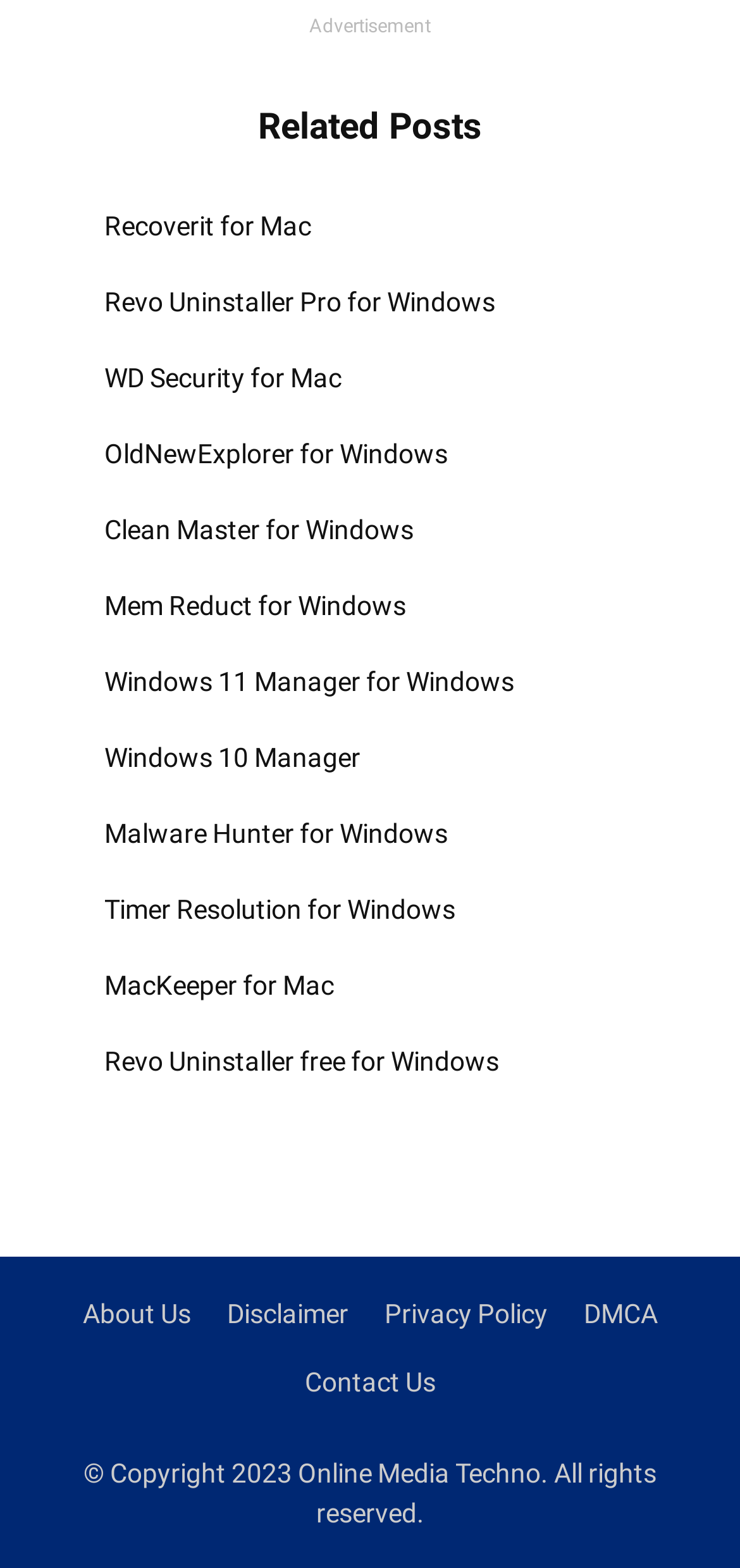Find the bounding box coordinates for the element that must be clicked to complete the instruction: "Read the Disclaimer". The coordinates should be four float numbers between 0 and 1, indicated as [left, top, right, bottom].

[0.306, 0.828, 0.471, 0.848]